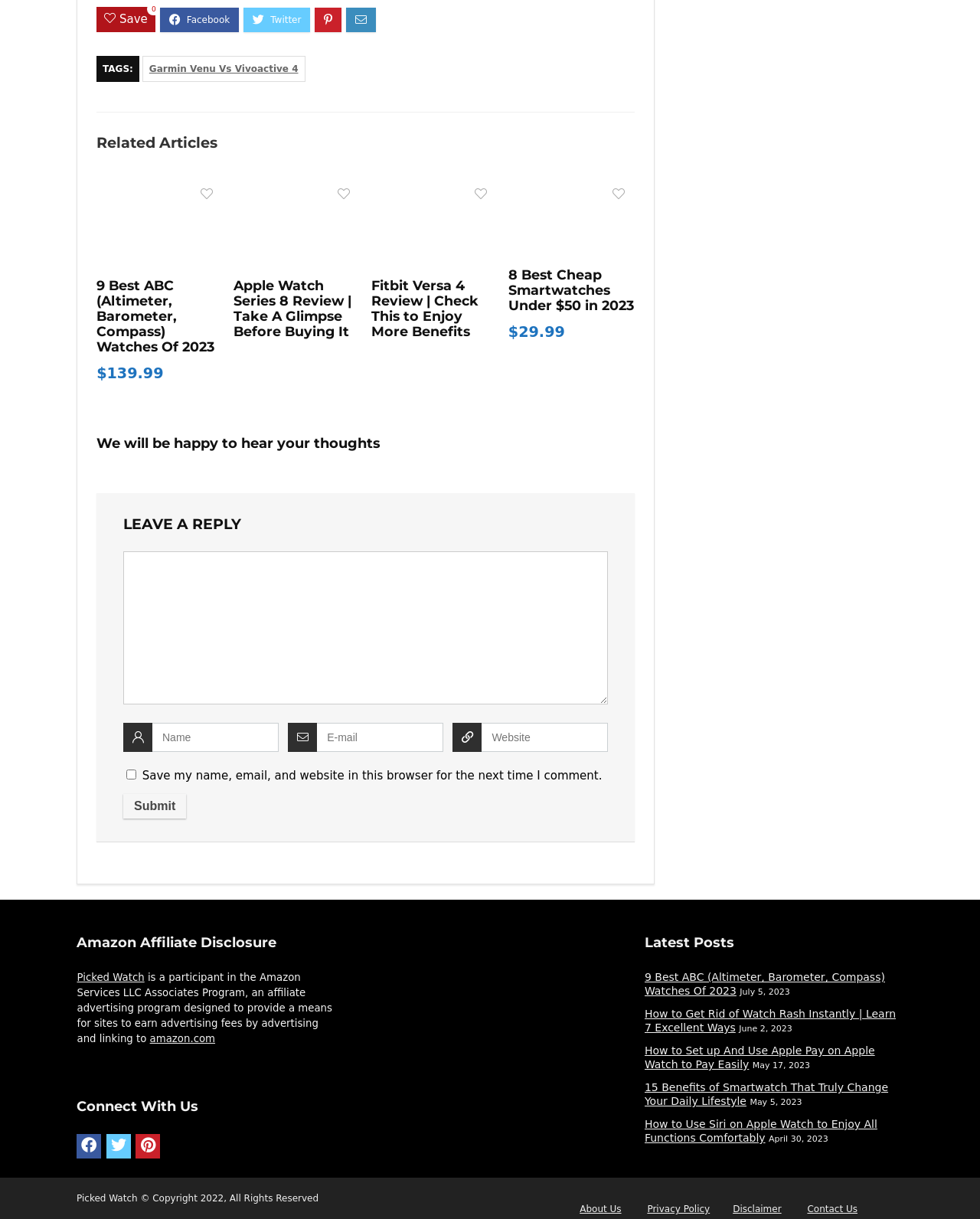How much does the Fitbit Versa 4 cost?
Please provide a detailed answer to the question.

The price of the Fitbit Versa 4 is mentioned as '$139.99' in the article section, which can be found by looking at the StaticText element with the price information.